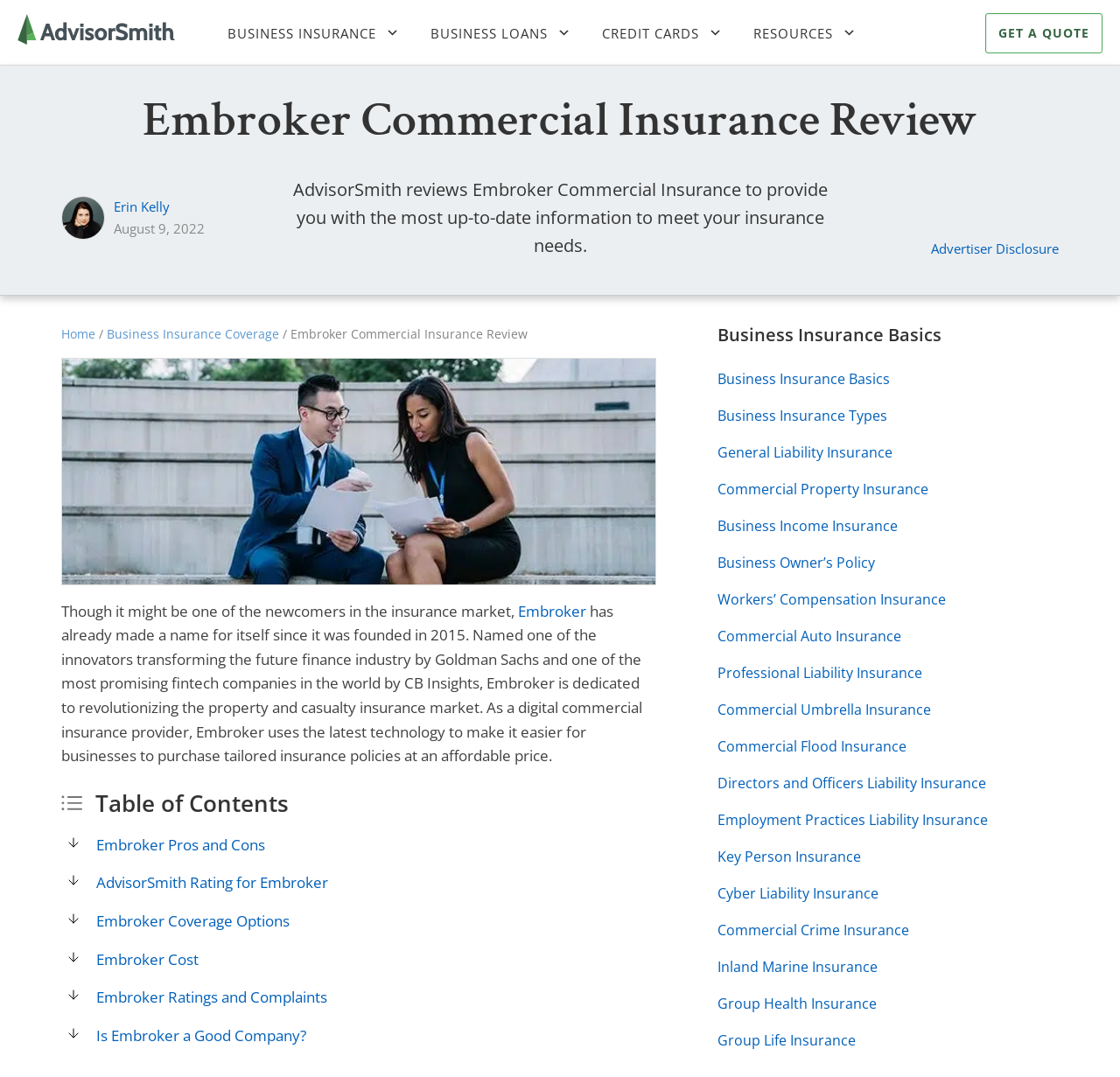Identify the bounding box coordinates of the region I need to click to complete this instruction: "Check Embroker pros and cons".

[0.086, 0.775, 0.237, 0.793]